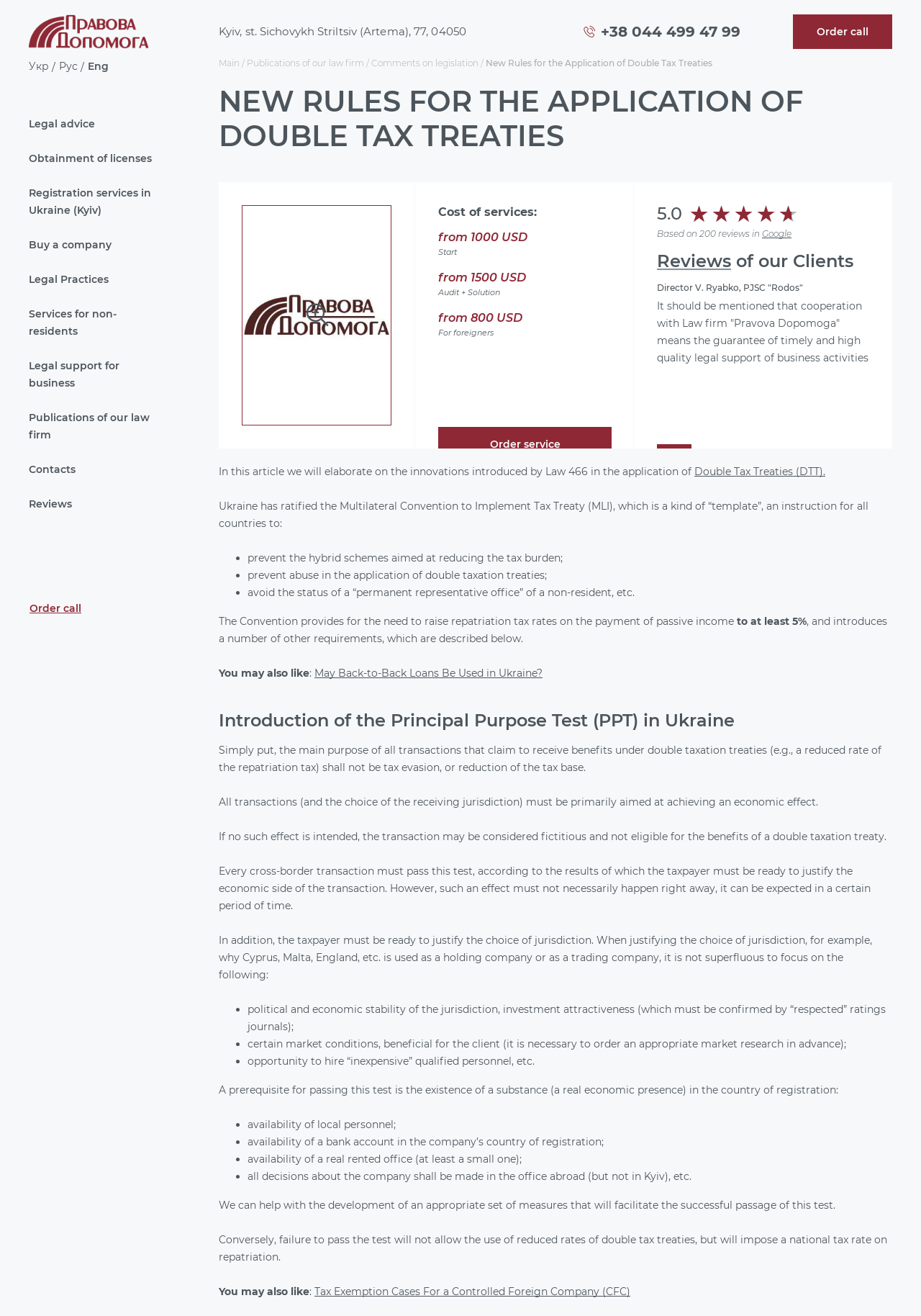Provide the bounding box coordinates of the area you need to click to execute the following instruction: "Click the 'Callback' button".

[0.861, 0.011, 0.969, 0.037]